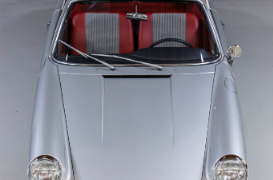What is the design of the car's upholstery?
Provide a short answer using one word or a brief phrase based on the image.

Red and gray striped